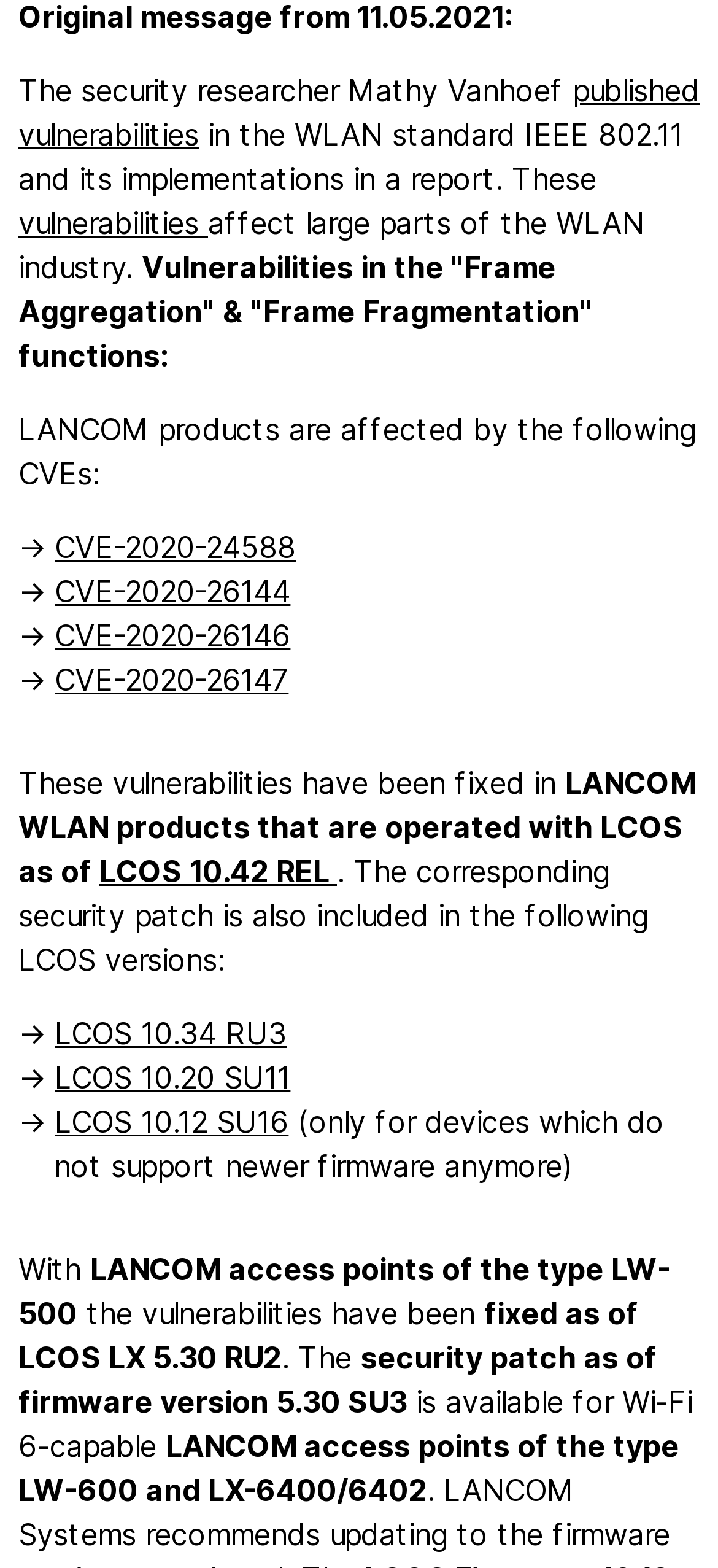Specify the bounding box coordinates of the region I need to click to perform the following instruction: "Click on 'published vulnerabilities'". The coordinates must be four float numbers in the range of 0 to 1, i.e., [left, top, right, bottom].

[0.026, 0.046, 0.974, 0.098]